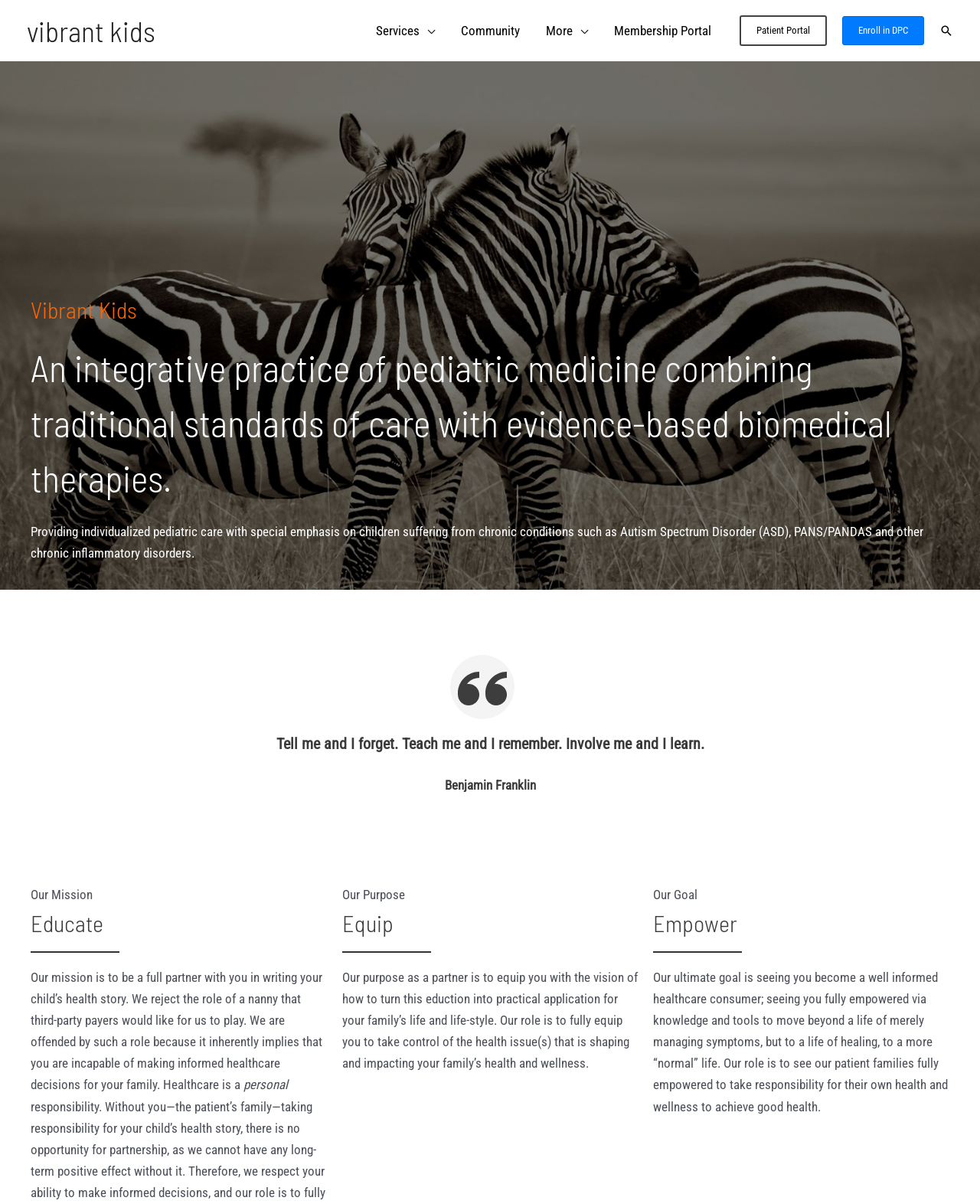Extract the main heading text from the webpage.

An integrative practice of pediatric medicine combining traditional standards of care with evidence-based biomedical therapies.